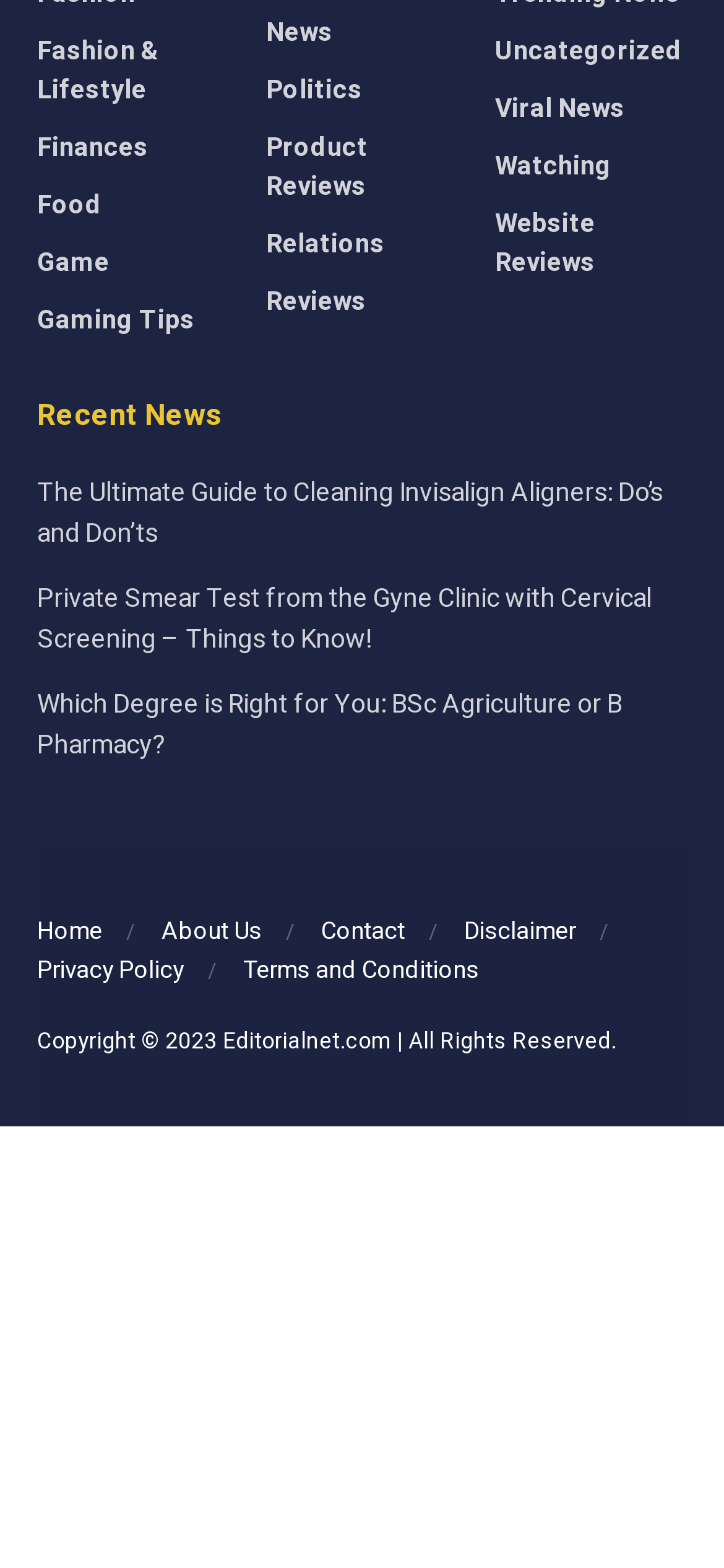How many links are available in the footer section?
Utilize the image to construct a detailed and well-explained answer.

The footer section of the webpage contains links to various pages, including Home, About Us, Contact, Disclaimer, Privacy Policy, and Terms and Conditions. There are a total of 6 links in the footer section.